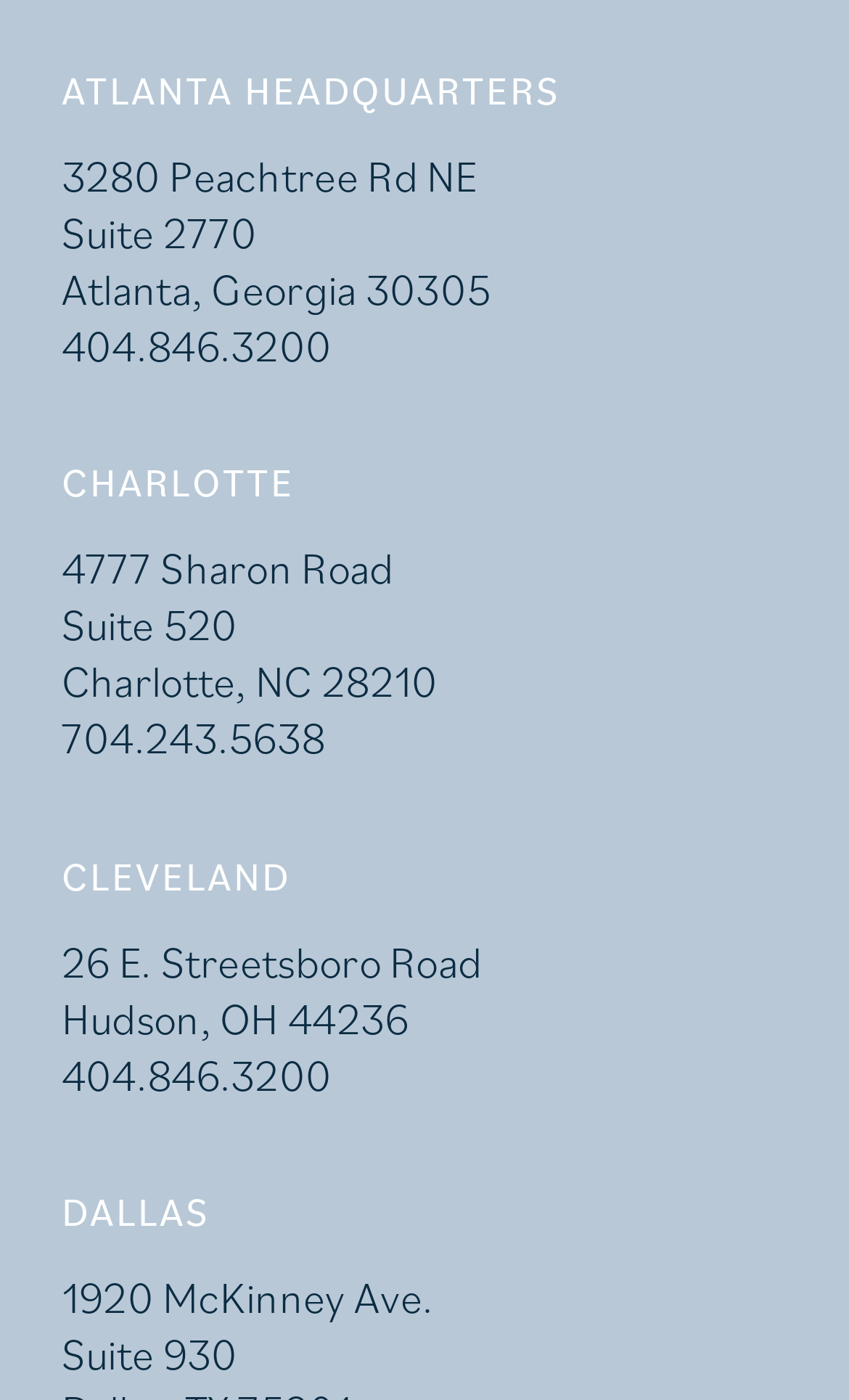How many phone numbers are listed?
Please provide a comprehensive answer to the question based on the webpage screenshot.

I counted the number of phone numbers listed, which are '404.846.3200' for Atlanta, '704.243.5638' for Charlotte, and '404.846.3200' again for Cleveland. There are three phone numbers in total.